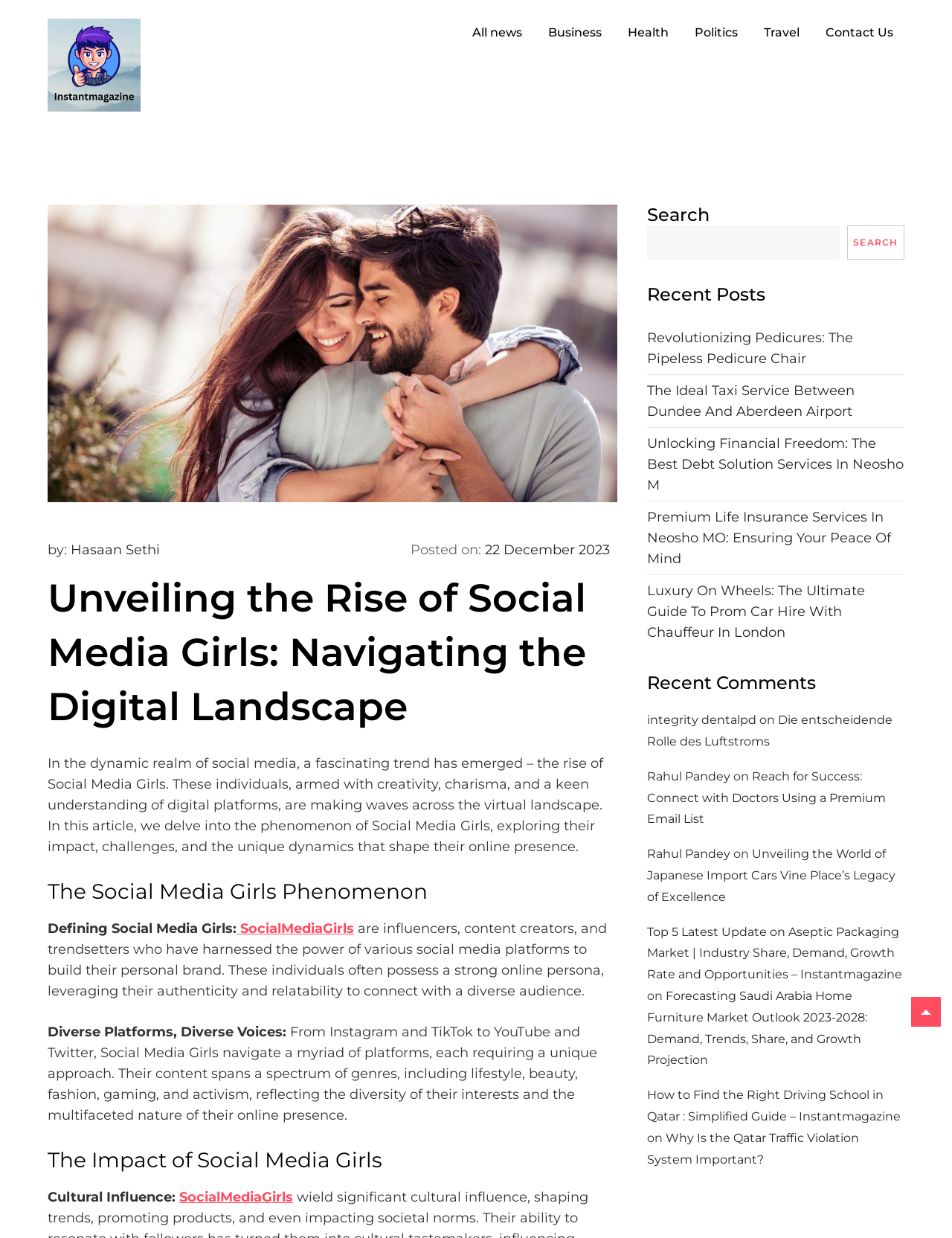Please locate the UI element described by "Search" and provide its bounding box coordinates.

[0.89, 0.182, 0.95, 0.21]